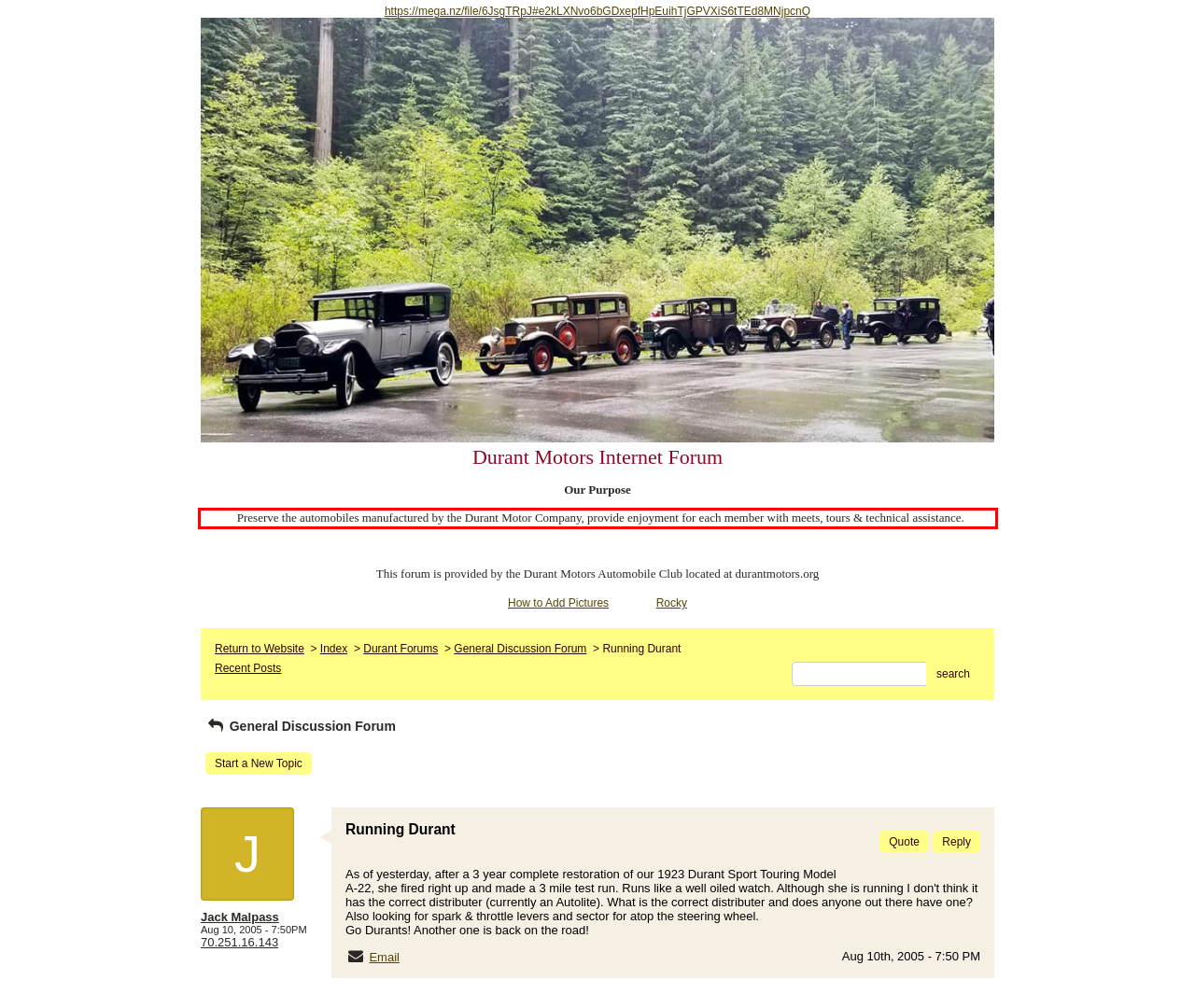The screenshot you have been given contains a UI element surrounded by a red rectangle. Use OCR to read and extract the text inside this red rectangle.

Preserve the automobiles manufactured by the Durant Motor Company, provide enjoyment for each member with meets, tours & technical assistance.